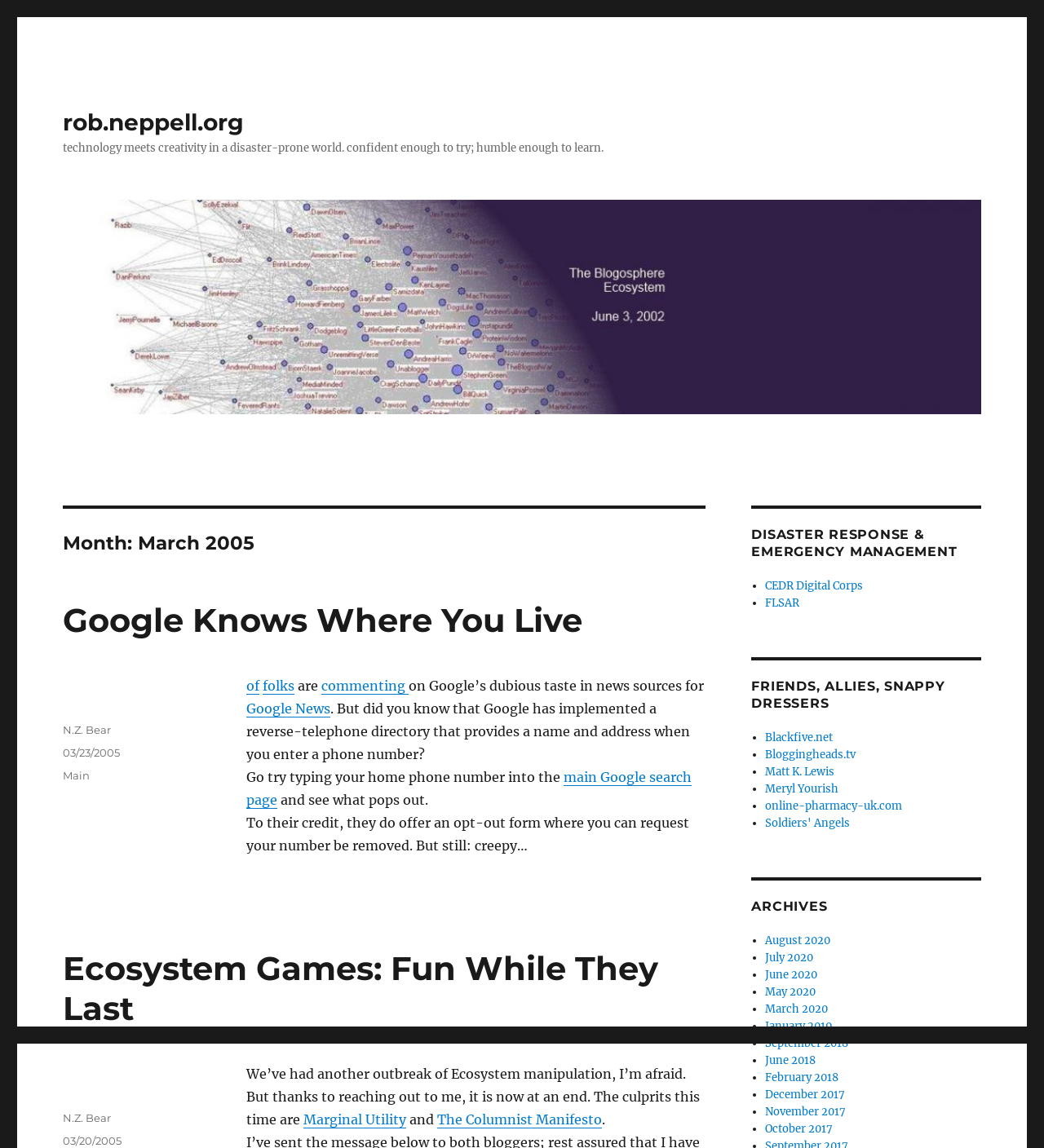Indicate the bounding box coordinates of the element that must be clicked to execute the instruction: "Visit the website of Blackfive.net". The coordinates should be given as four float numbers between 0 and 1, i.e., [left, top, right, bottom].

[0.733, 0.636, 0.797, 0.648]